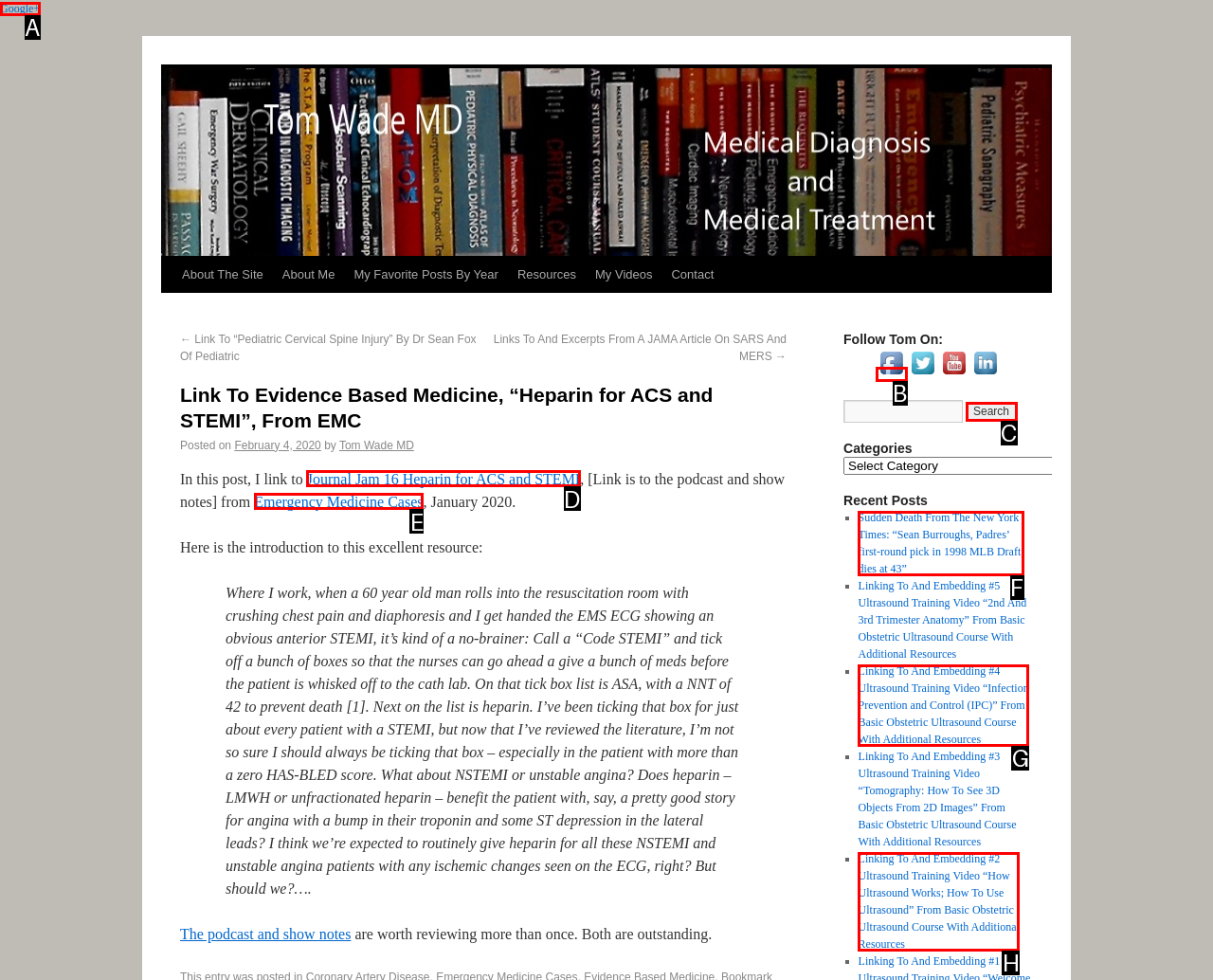Select the correct UI element to complete the task: Visit Tom Wade MD on Facebook
Please provide the letter of the chosen option.

B